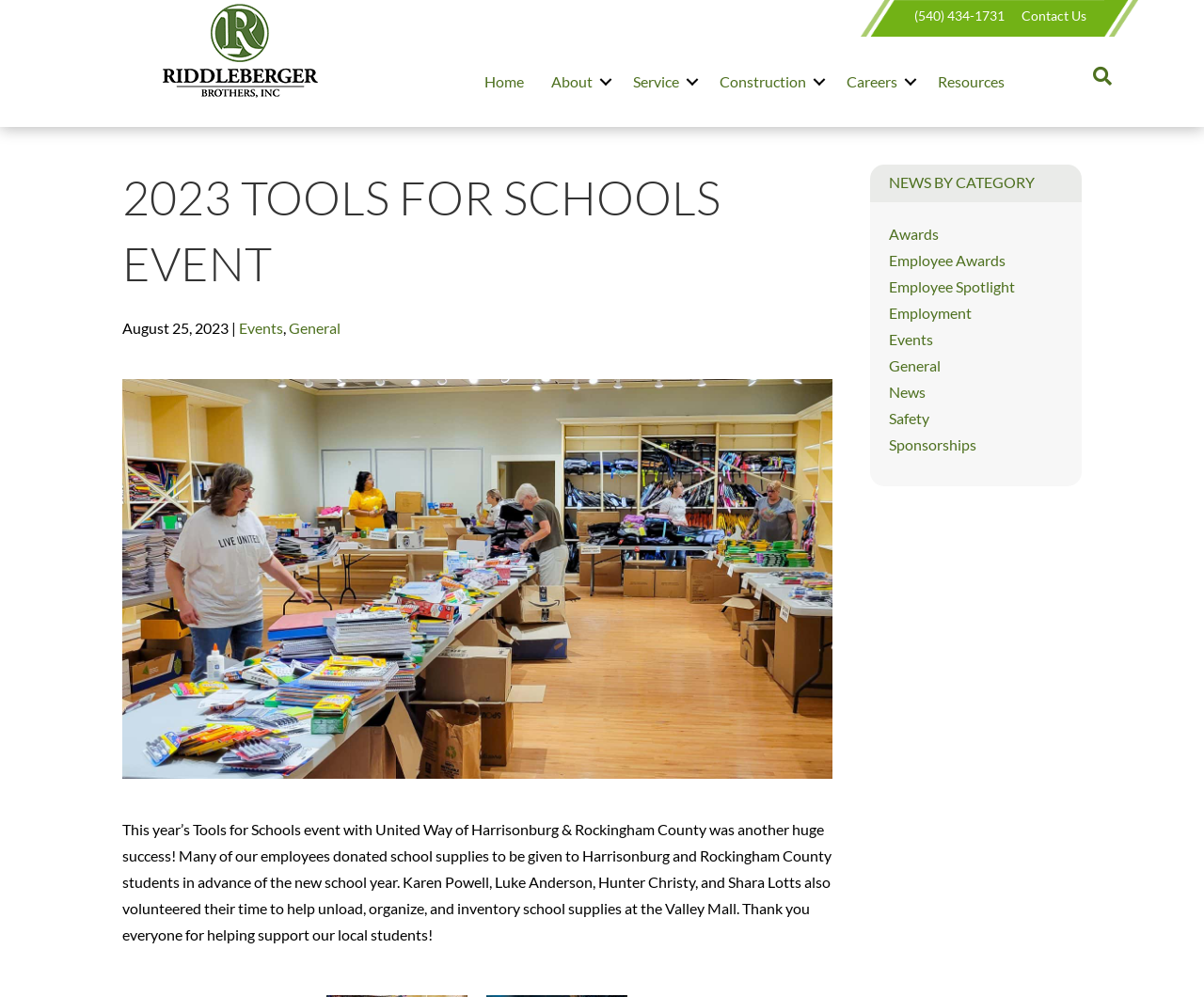Find the bounding box coordinates of the area to click in order to follow the instruction: "Search for something".

[0.902, 0.059, 0.93, 0.093]